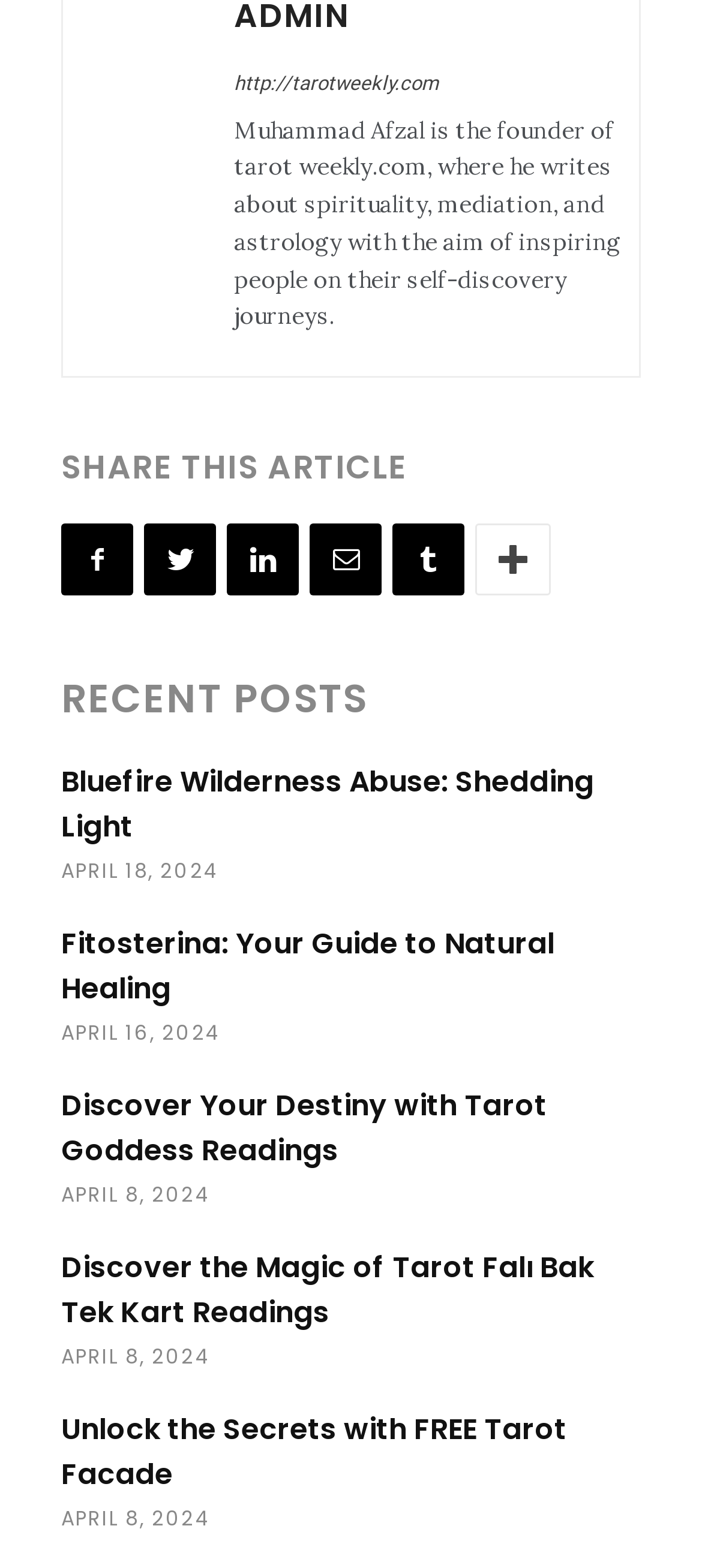Identify and provide the bounding box coordinates of the UI element described: "Linkedin". The coordinates should be formatted as [left, top, right, bottom], with each number being a float between 0 and 1.

[0.323, 0.334, 0.426, 0.38]